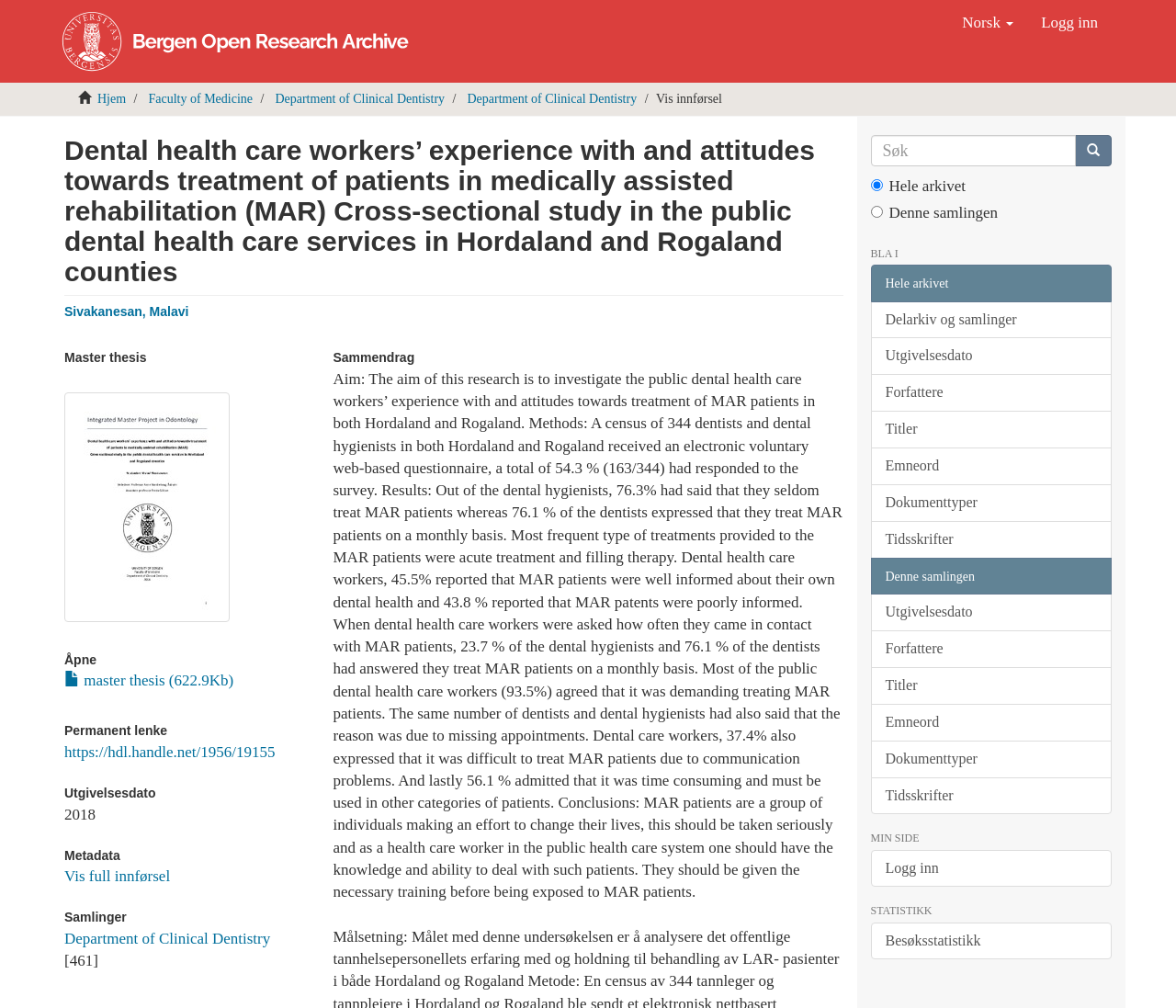Bounding box coordinates should be in the format (top-left x, top-left y, bottom-right x, bottom-right y) and all values should be floating point numbers between 0 and 1. Determine the bounding box coordinate for the UI element described as: Department of Clinical Dentistry

[0.234, 0.091, 0.378, 0.105]